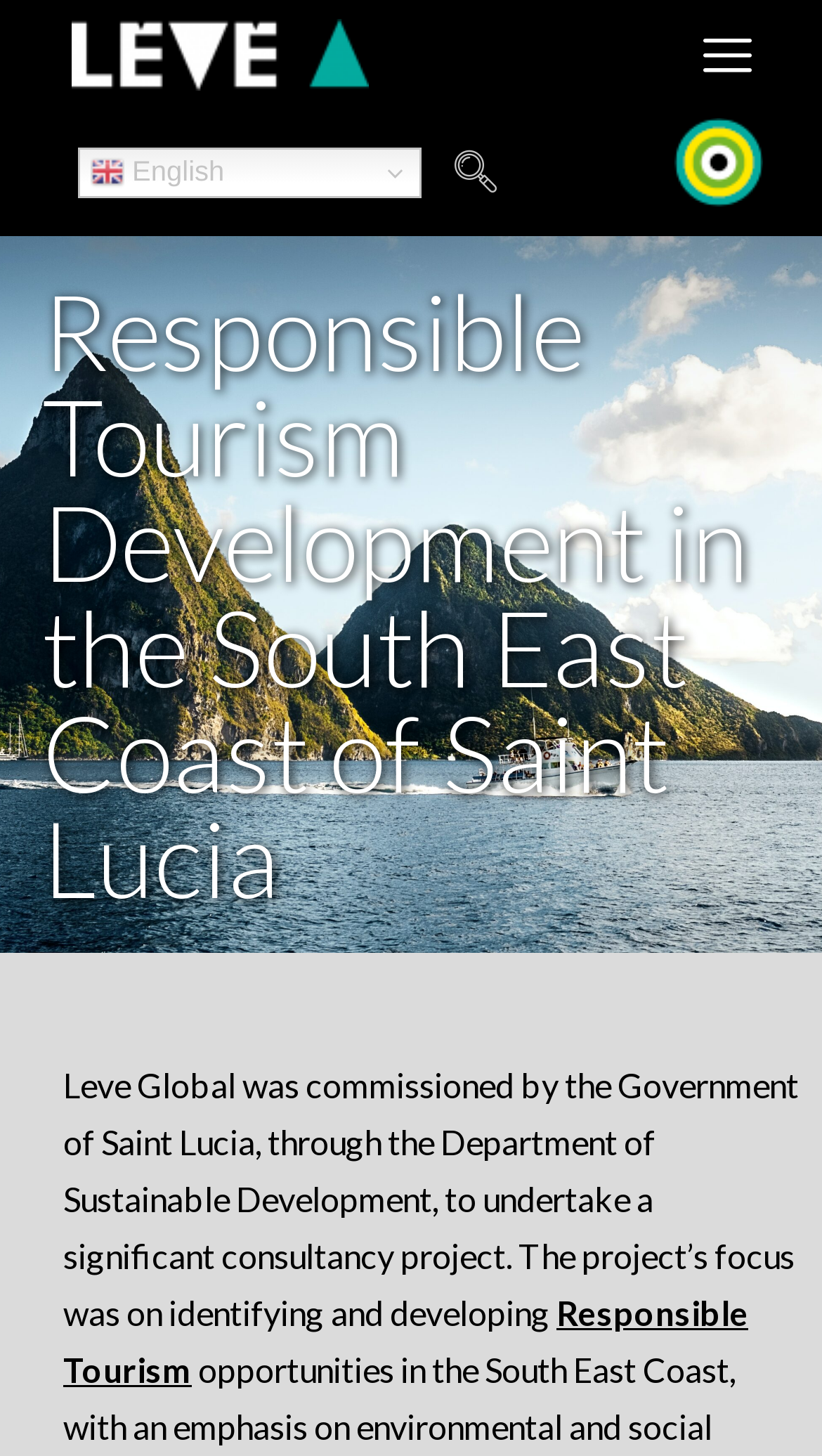What is the name of the organization behind the project?
Give a detailed and exhaustive answer to the question.

The name of the organization behind the project can be found in the logo at the top left corner of the webpage, which is described as 'Leve Logo'.